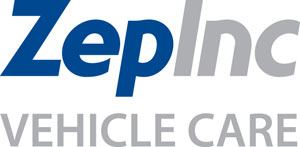What is the font color of 'VEHICLE CARE'?
Provide a thorough and detailed answer to the question.

The logo of Zep Inc. Vehicle Care is displayed with 'ZepInc' in bold blue letters, alongside 'VEHICLE CARE' in a lighter gray font below, which indicates that the font color of 'VEHICLE CARE' is lighter gray.